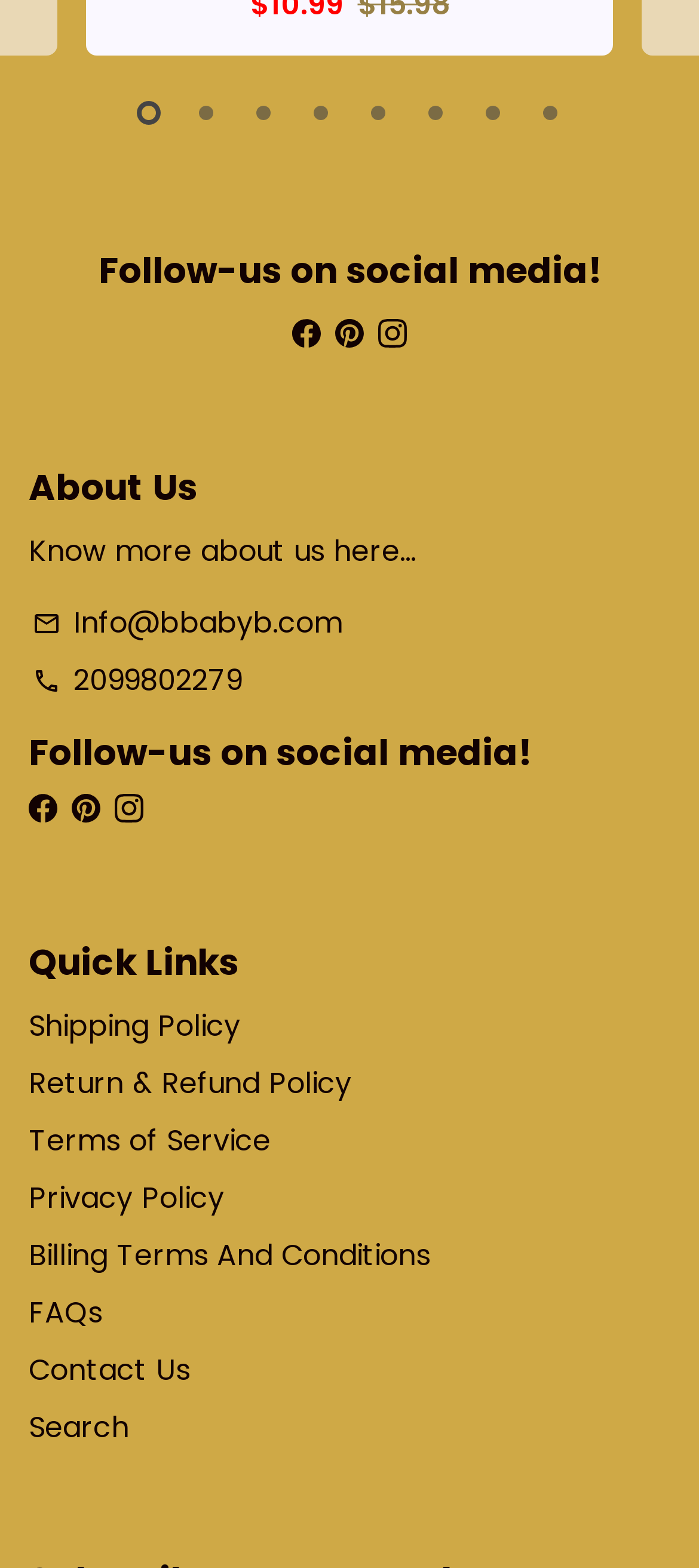Provide a one-word or brief phrase answer to the question:
What is the last link present in the 'Quick Links' section?

Search